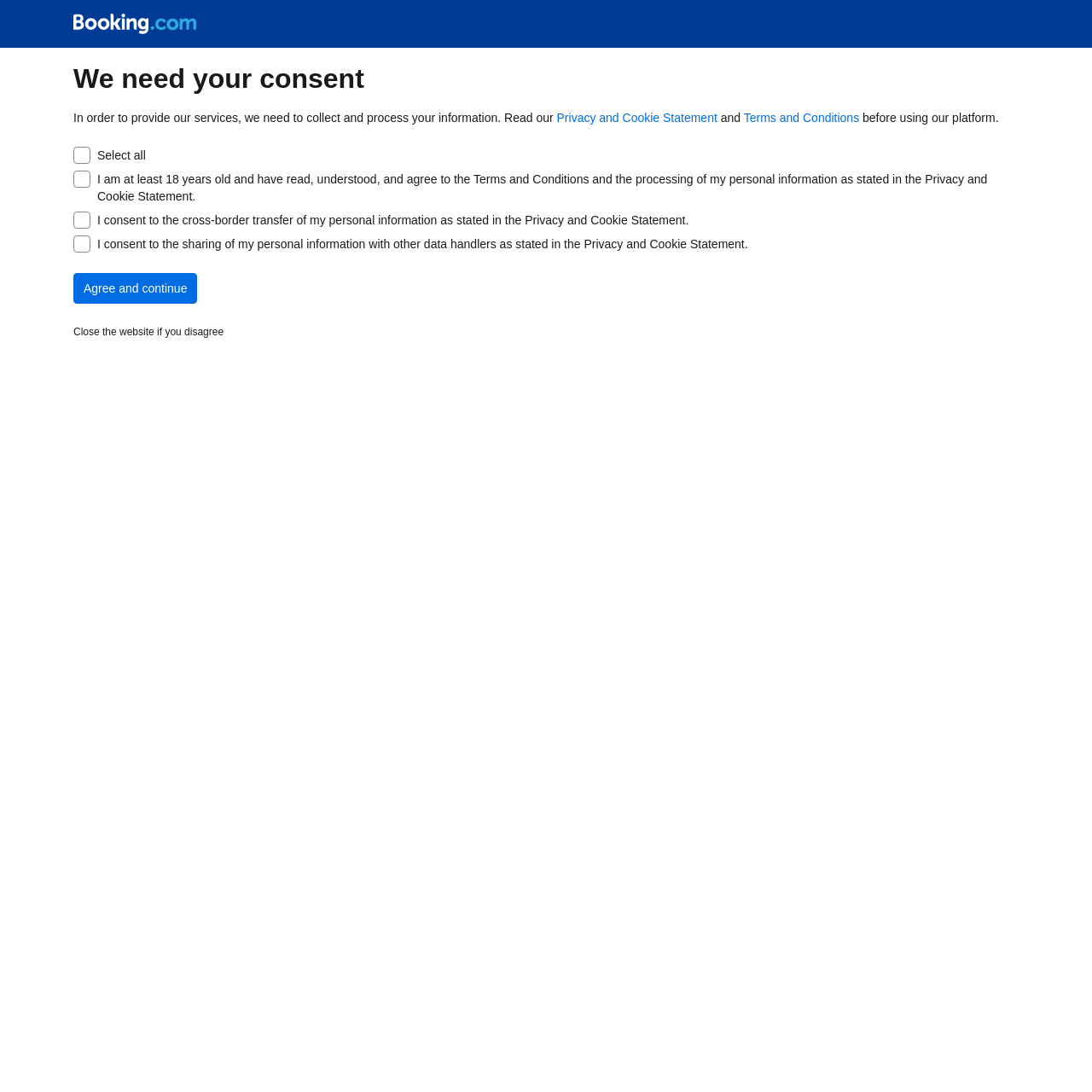Articulate a complete and detailed caption of the webpage elements.

The webpage is centered around obtaining user consent, with a prominent heading "We need your consent" at the top. Below the heading, there is a brief paragraph explaining the purpose of collecting and processing user information, followed by two links to "Privacy and Cookie Statement" and "Terms and Conditions". 

To the left of the paragraph, there is a small image. Below the links, there is a checkbox labeled "Select all" and a group of three checkboxes with detailed descriptions of the terms and conditions users need to agree to. 

On the left side of the page, there is a button "Agree and continue" situated below the checkboxes. Above the button, there is a static text "Close the website if you disagree" serving as a warning.